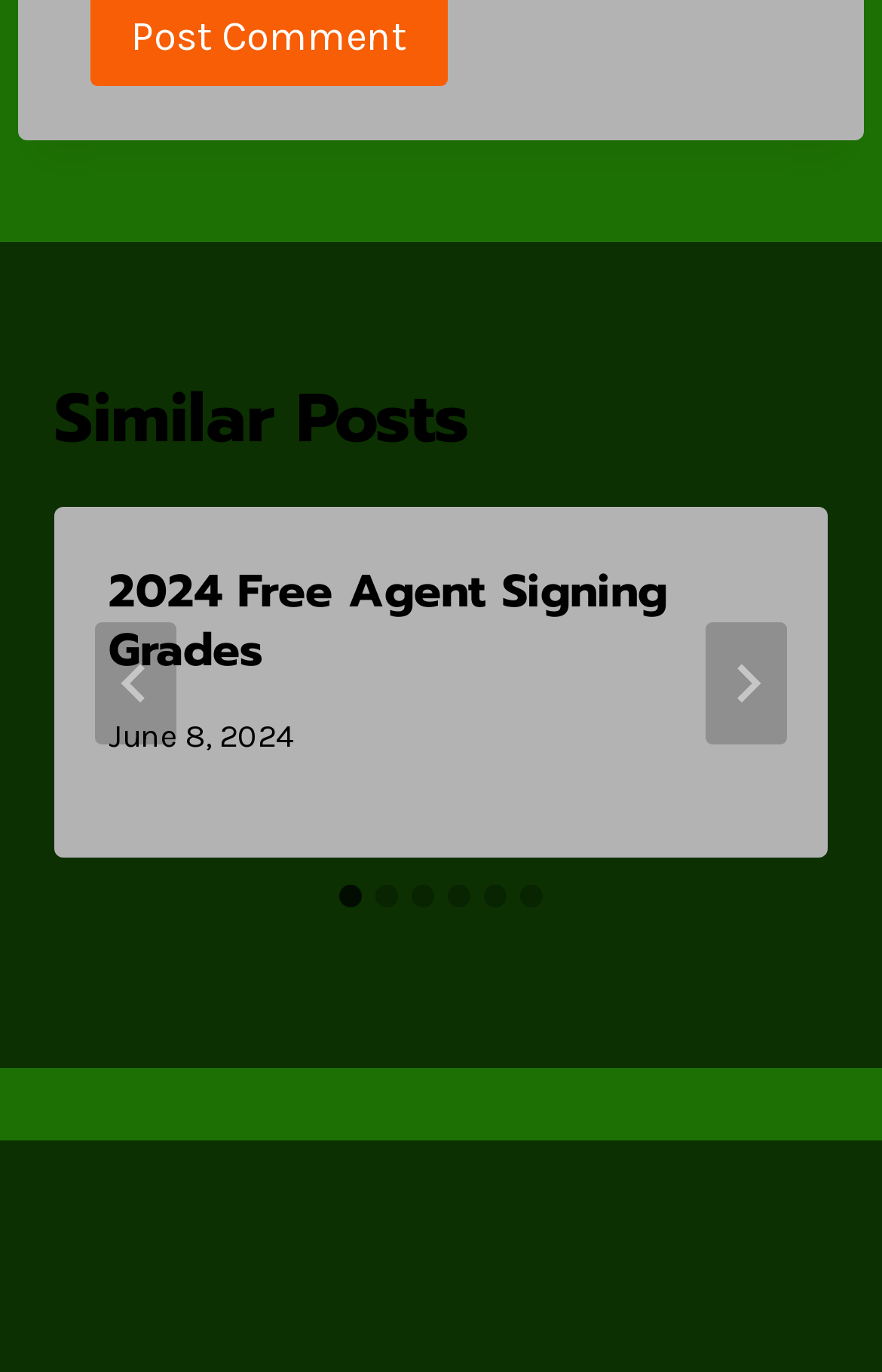Please determine the bounding box coordinates of the clickable area required to carry out the following instruction: "View similar posts". The coordinates must be four float numbers between 0 and 1, represented as [left, top, right, bottom].

[0.062, 0.28, 0.938, 0.33]